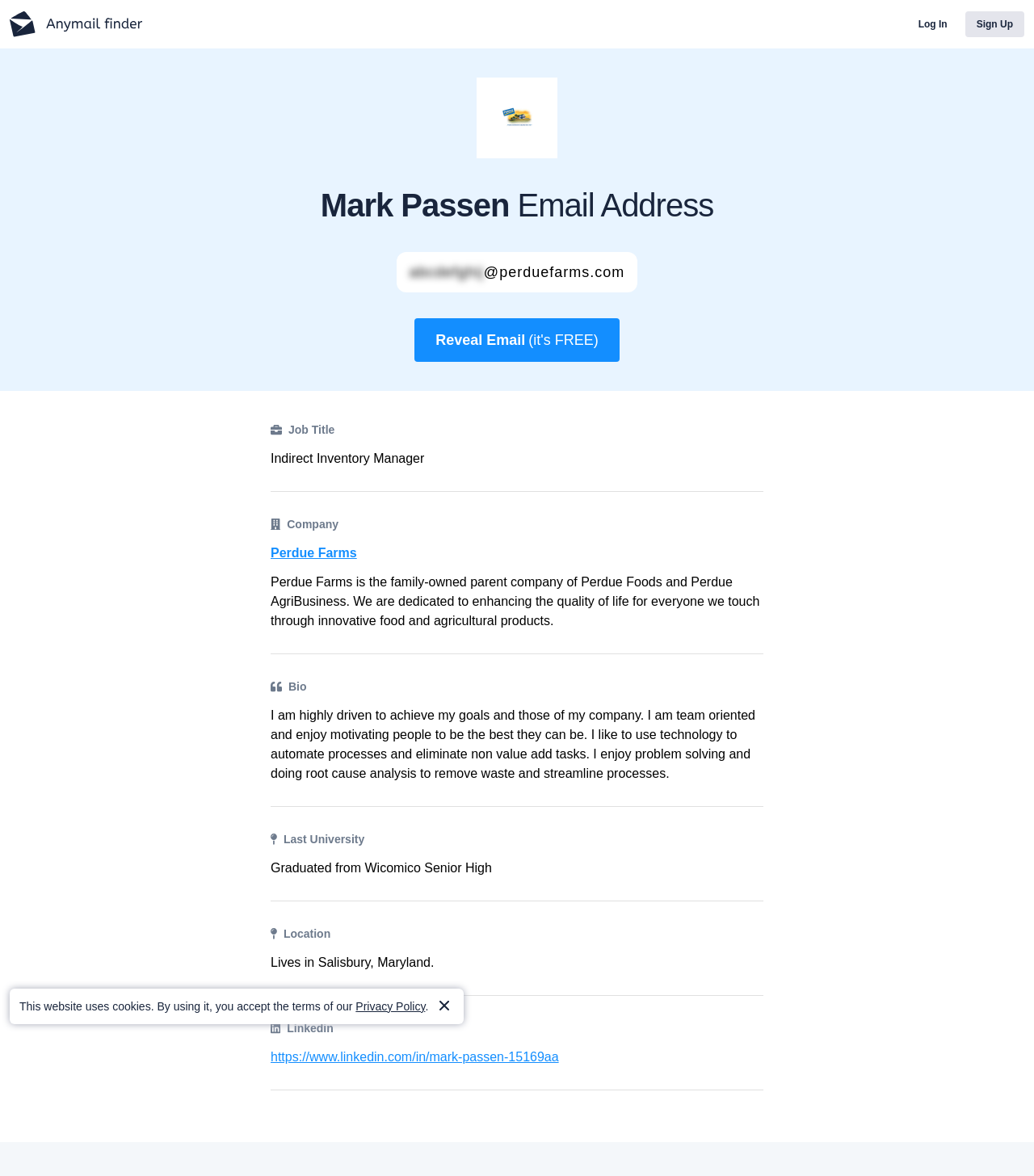Identify the coordinates of the bounding box for the element described below: "https://www.linkedin.com/in/mark-passen-15169aa". Return the coordinates as four float numbers between 0 and 1: [left, top, right, bottom].

[0.262, 0.891, 0.738, 0.907]